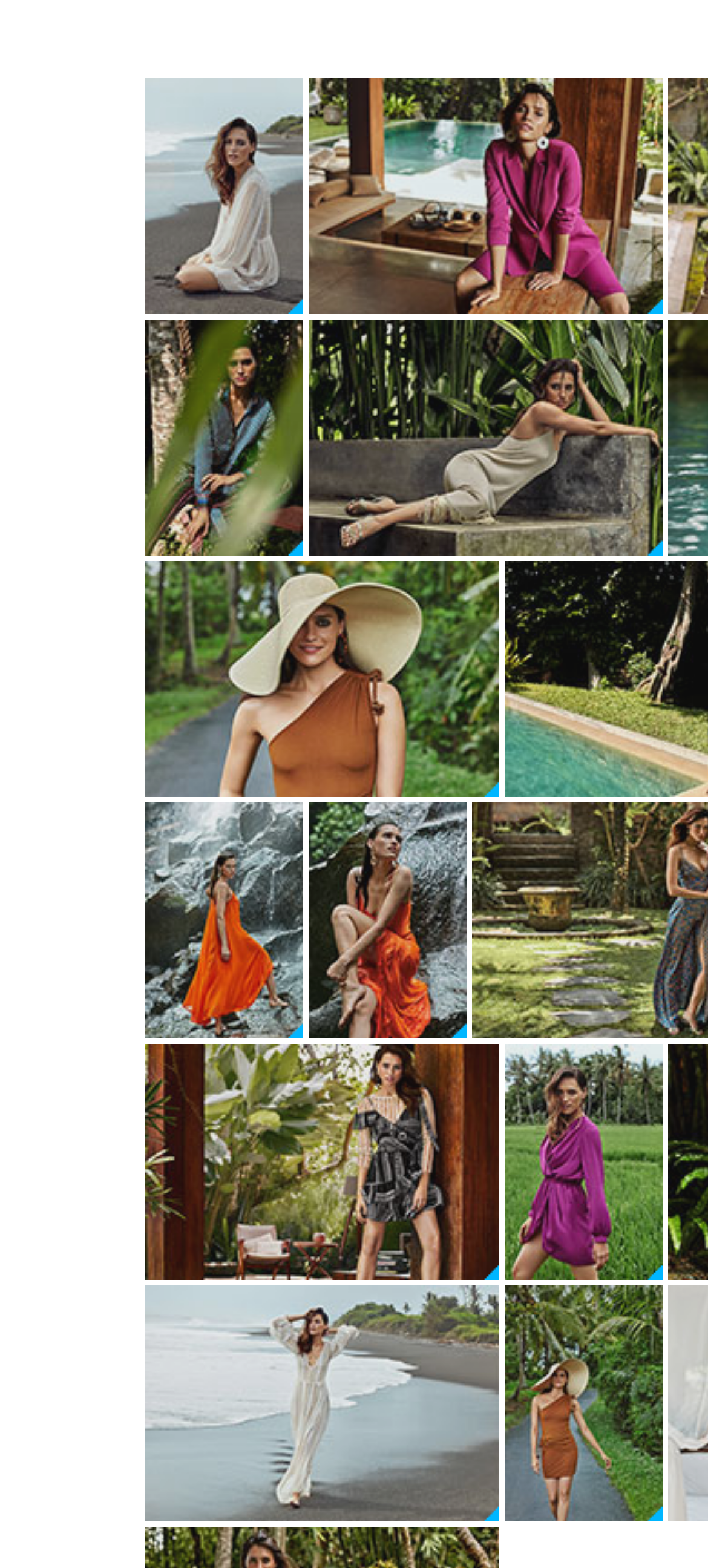Please provide a short answer using a single word or phrase for the question:
How many download links are available?

12